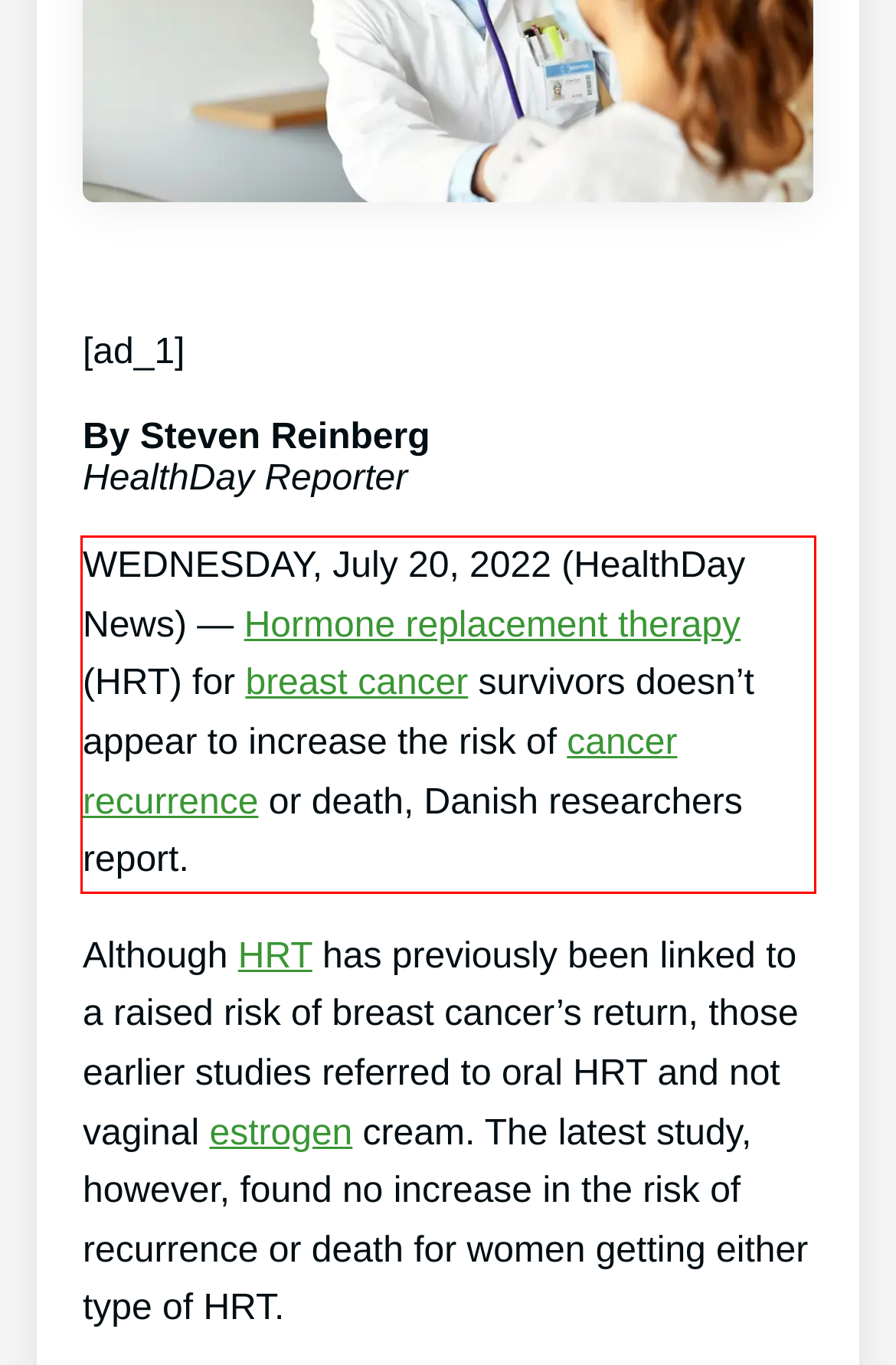Using OCR, extract the text content found within the red bounding box in the given webpage screenshot.

WEDNESDAY, July 20, 2022 (HealthDay News) — Hormone replacement therapy (HRT) for breast cancer survivors doesn’t appear to increase the risk of cancer recurrence or death, Danish researchers report.